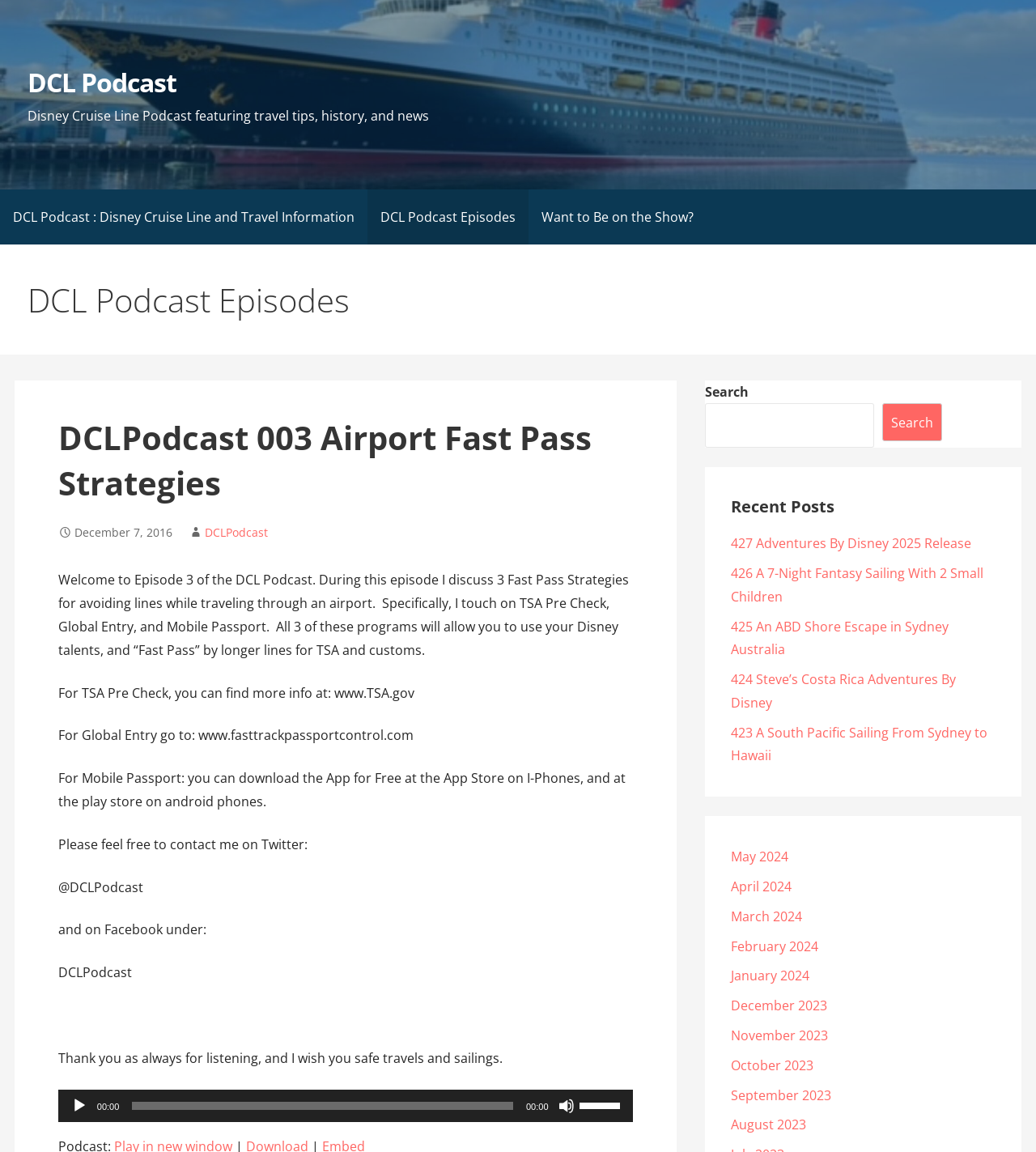Respond to the following question with a brief word or phrase:
What is the purpose of the search box?

To search the website